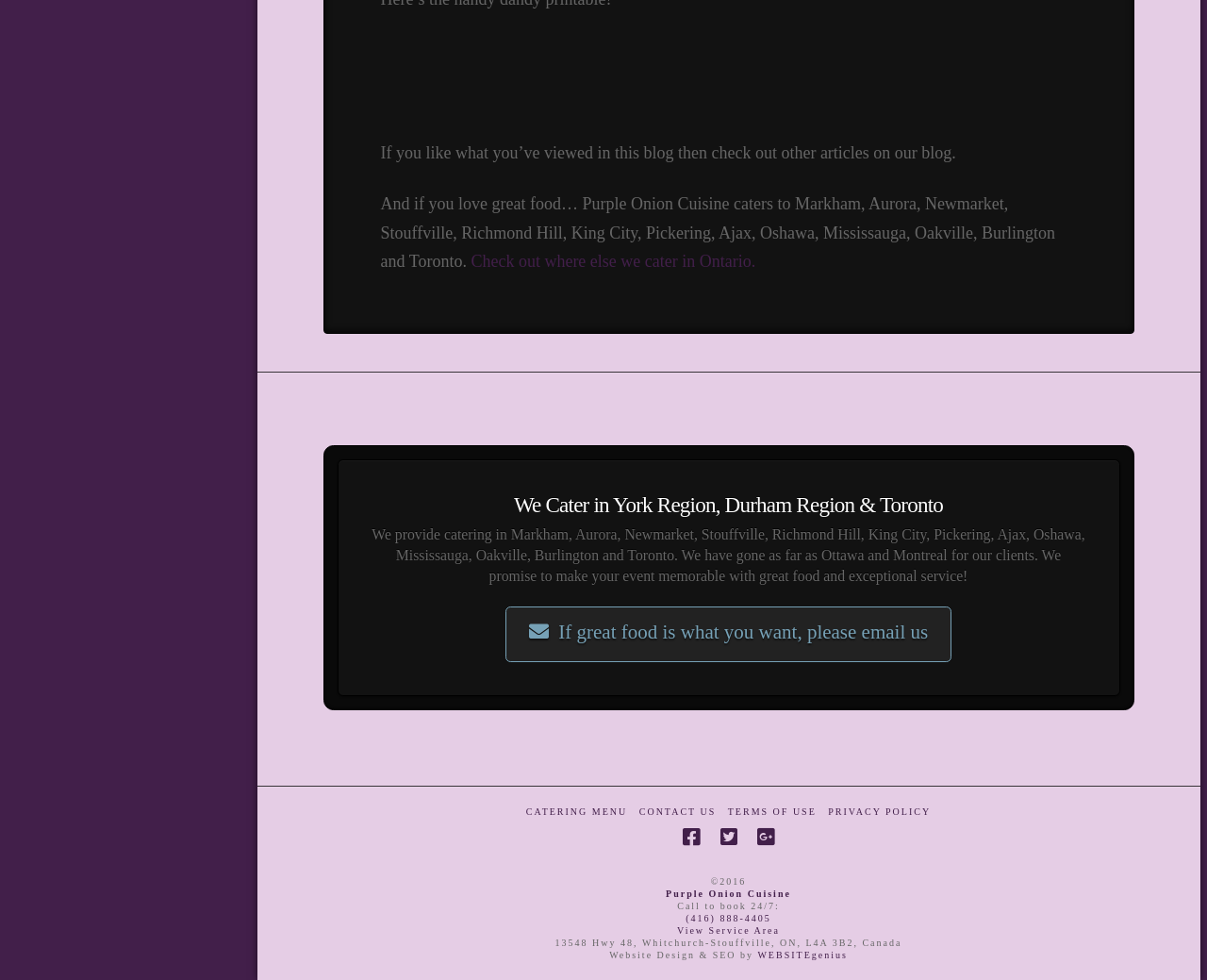Indicate the bounding box coordinates of the clickable region to achieve the following instruction: "Contact us."

[0.529, 0.822, 0.593, 0.834]